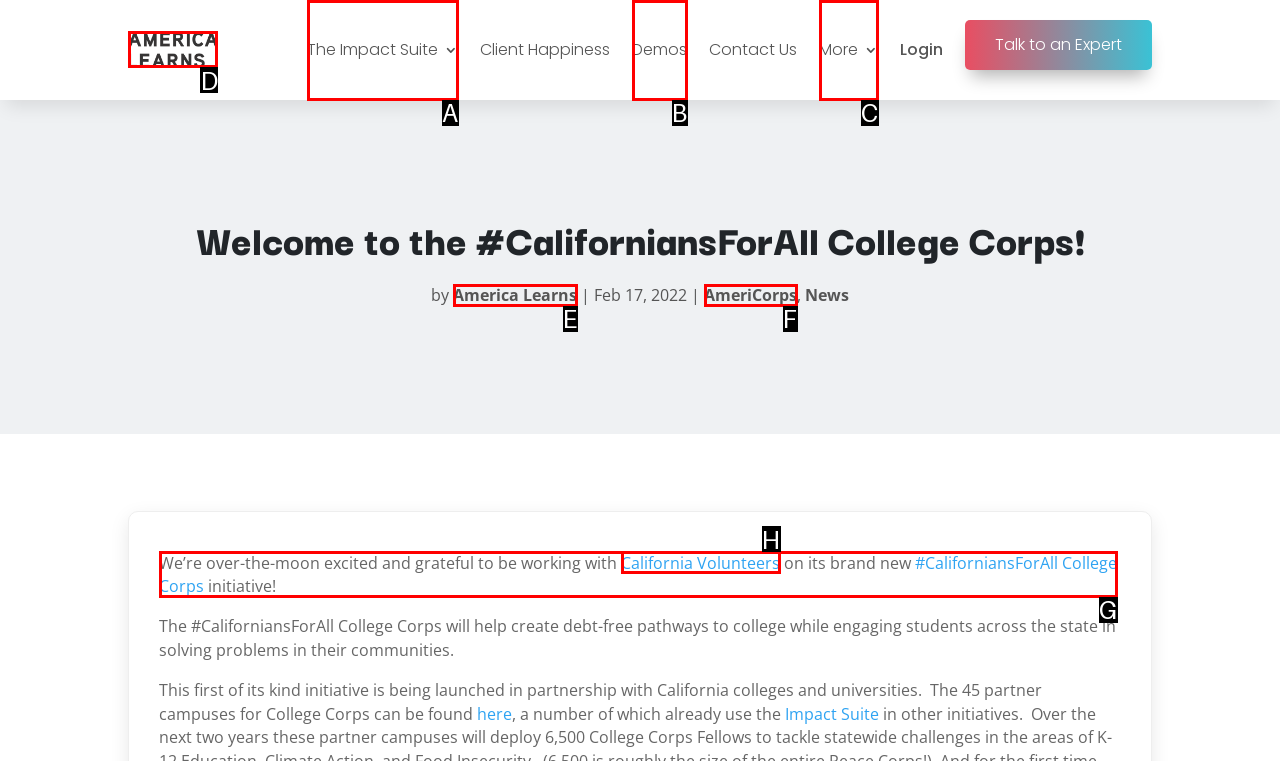Choose the letter of the UI element necessary for this task: Visit America Learns website
Answer with the correct letter.

D